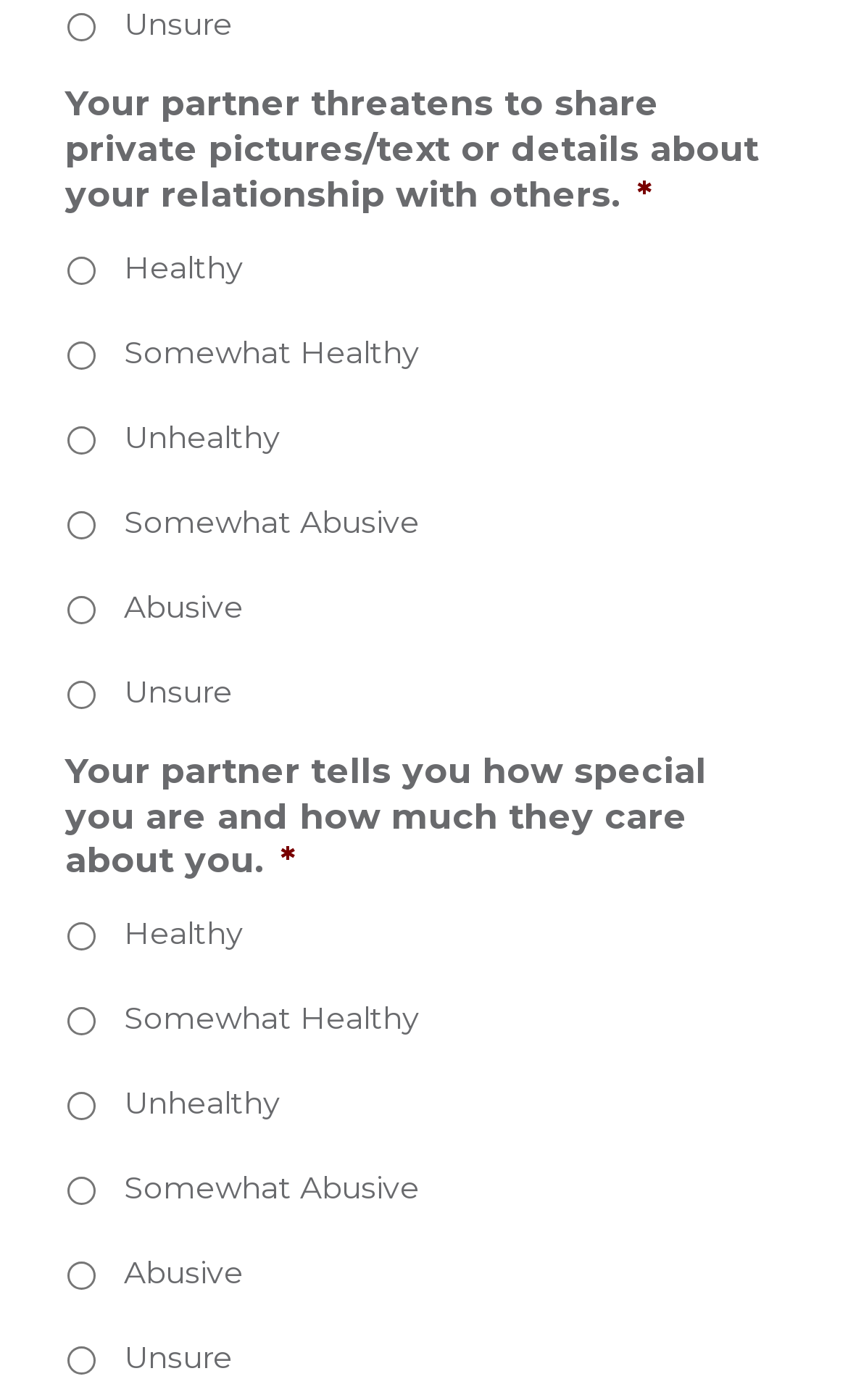Refer to the screenshot and give an in-depth answer to this question: How many radio buttons are there for each statement?

For each statement, there are 6 radio buttons with options 'Healthy', 'Somewhat Healthy', 'Unhealthy', 'Somewhat Abusive', 'Abusive', and 'Unsure'.